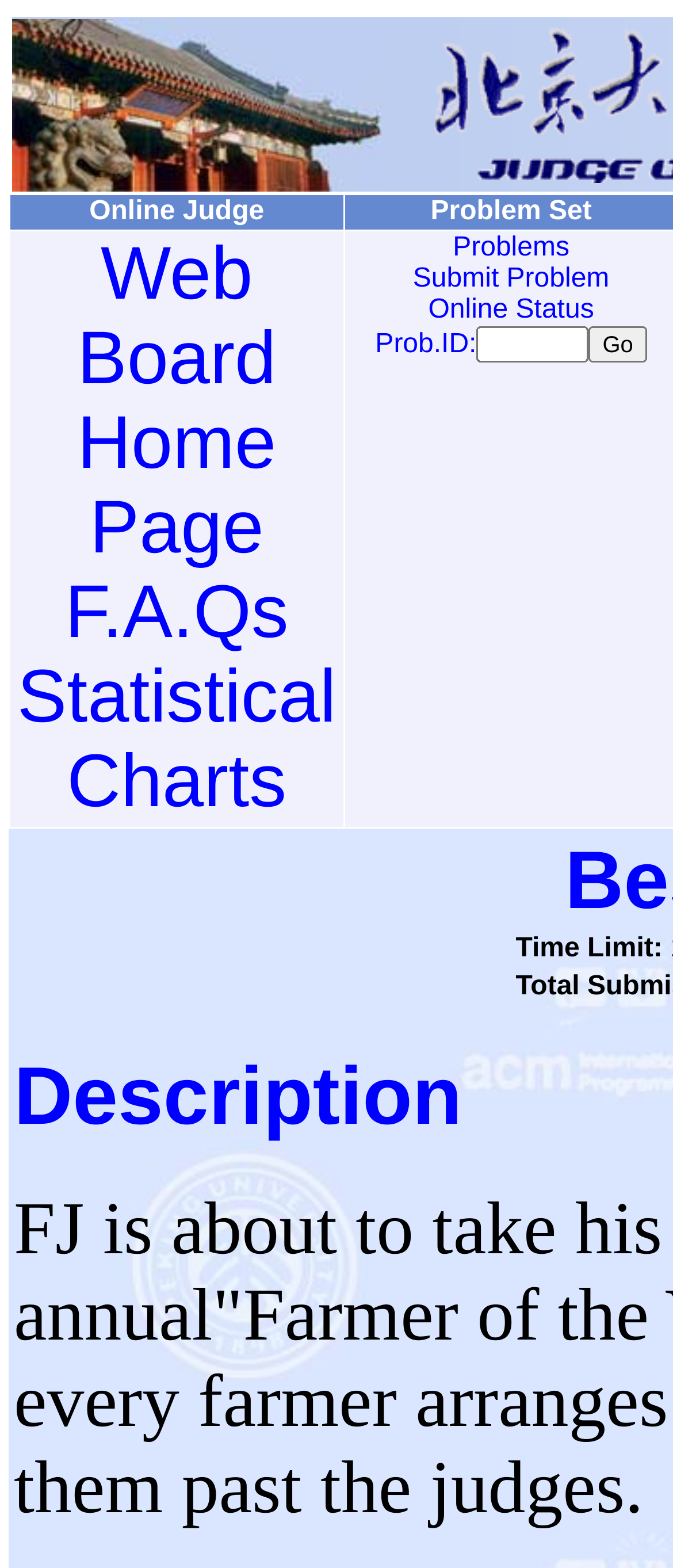What is the label of the textbox next to the 'Go' button?
Examine the image and provide an in-depth answer to the question.

The textbox next to the 'Go' button has a label 'Prob.ID:', which suggests that the user can input a problem ID in the textbox and click the 'Go' button to search for the problem.